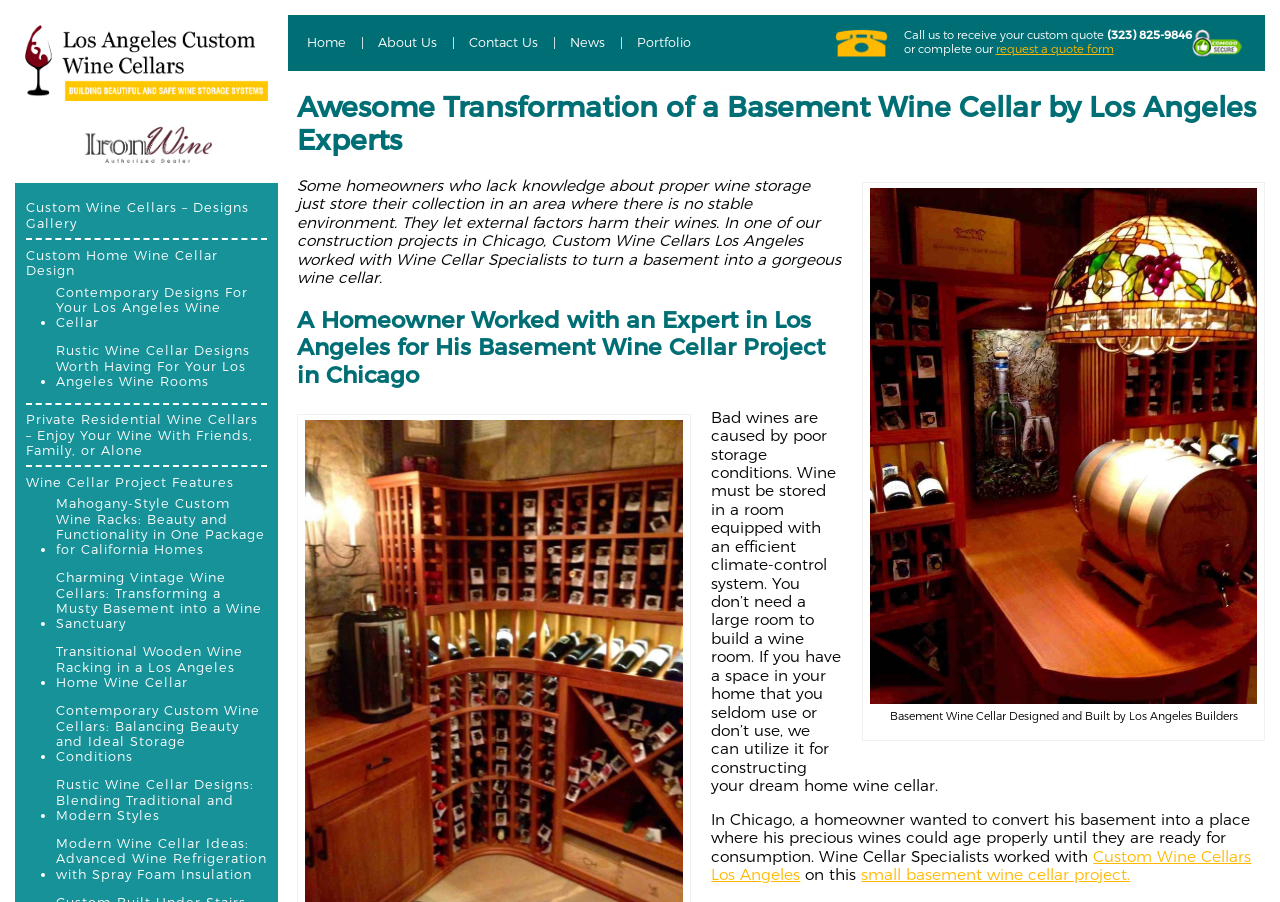What is the company name on the logo?
Refer to the image and give a detailed answer to the query.

I found the company name by looking at the image description of the logo, which is 'custom wine cellars los angeles logo.png'. This suggests that the logo belongs to a company called Custom Wine Cellars Los Angeles.